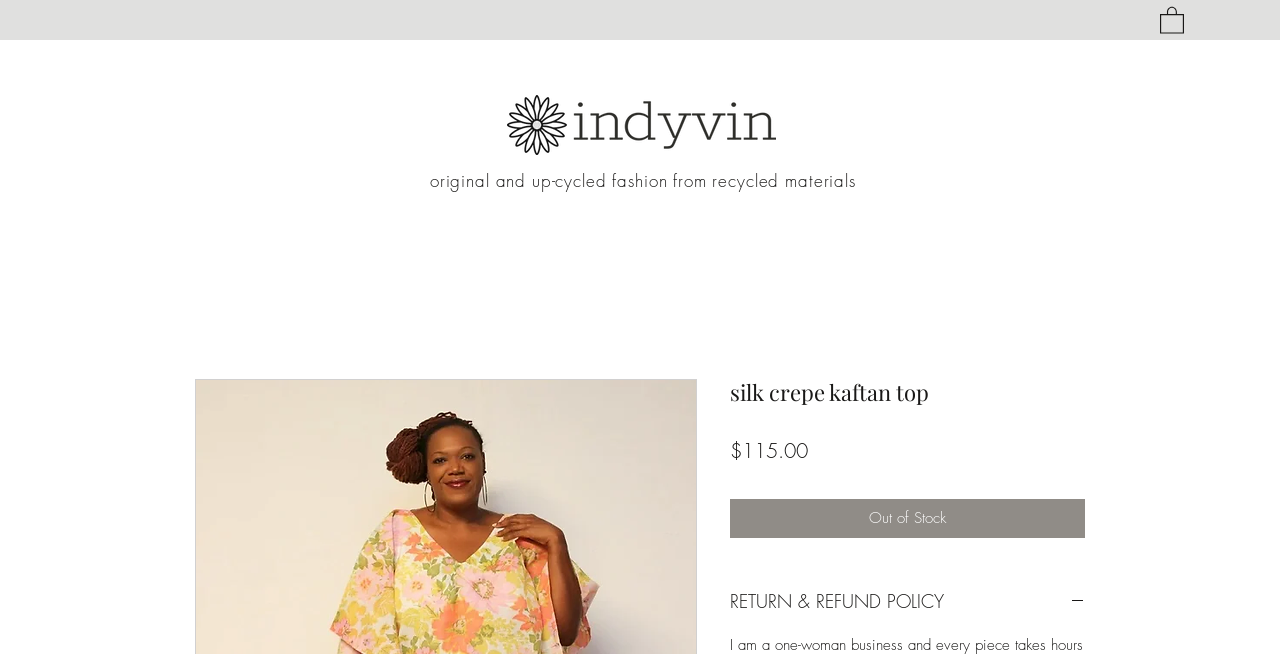Observe the image and answer the following question in detail: What is the name of the product featured on this page?

I found the name of the product by looking at the heading that says 'silk crepe kaftan top', which is prominently displayed on the product page.